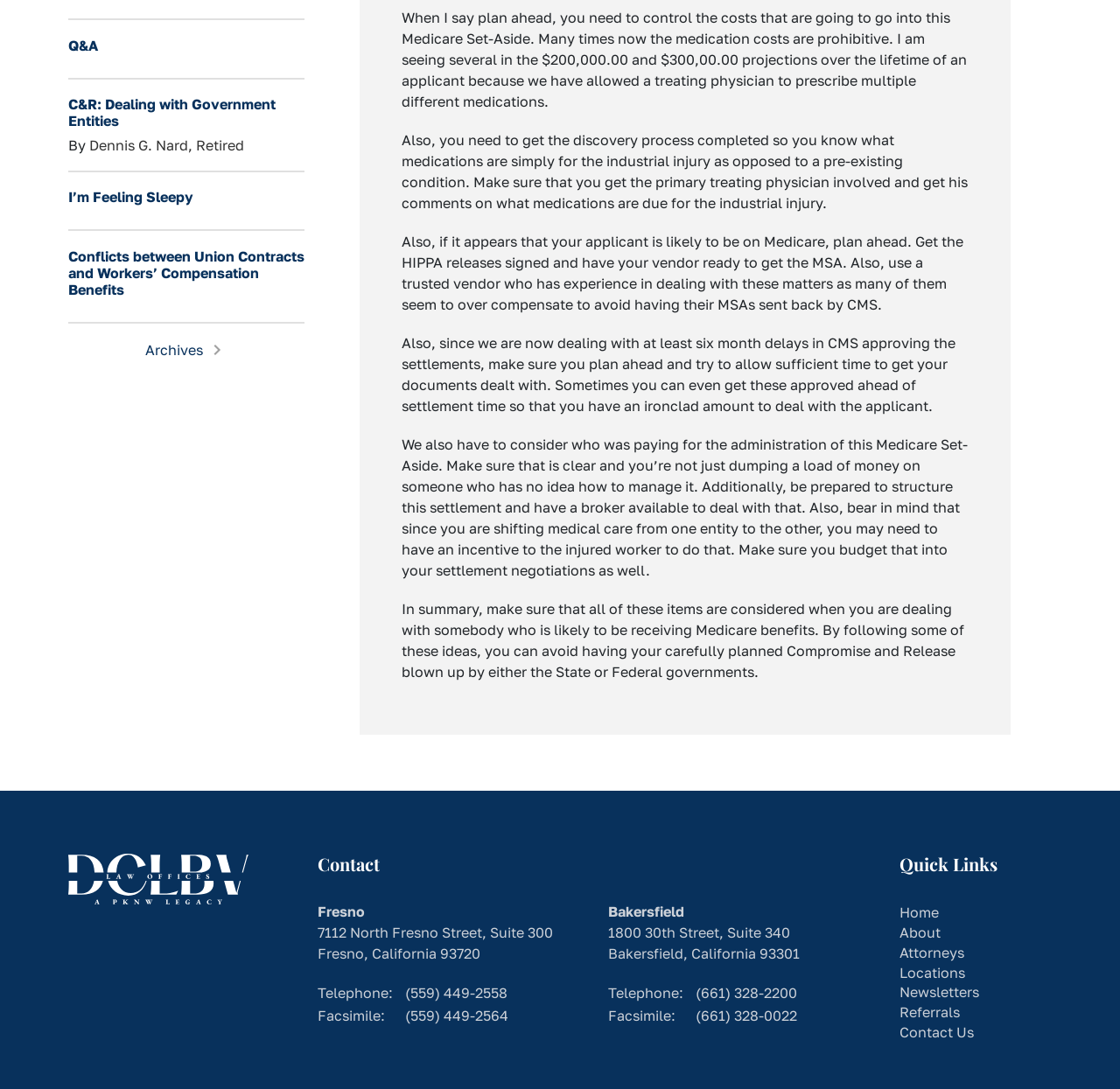Who is the author of the text?
Based on the image content, provide your answer in one word or a short phrase.

Dennis G. Nard, Retired